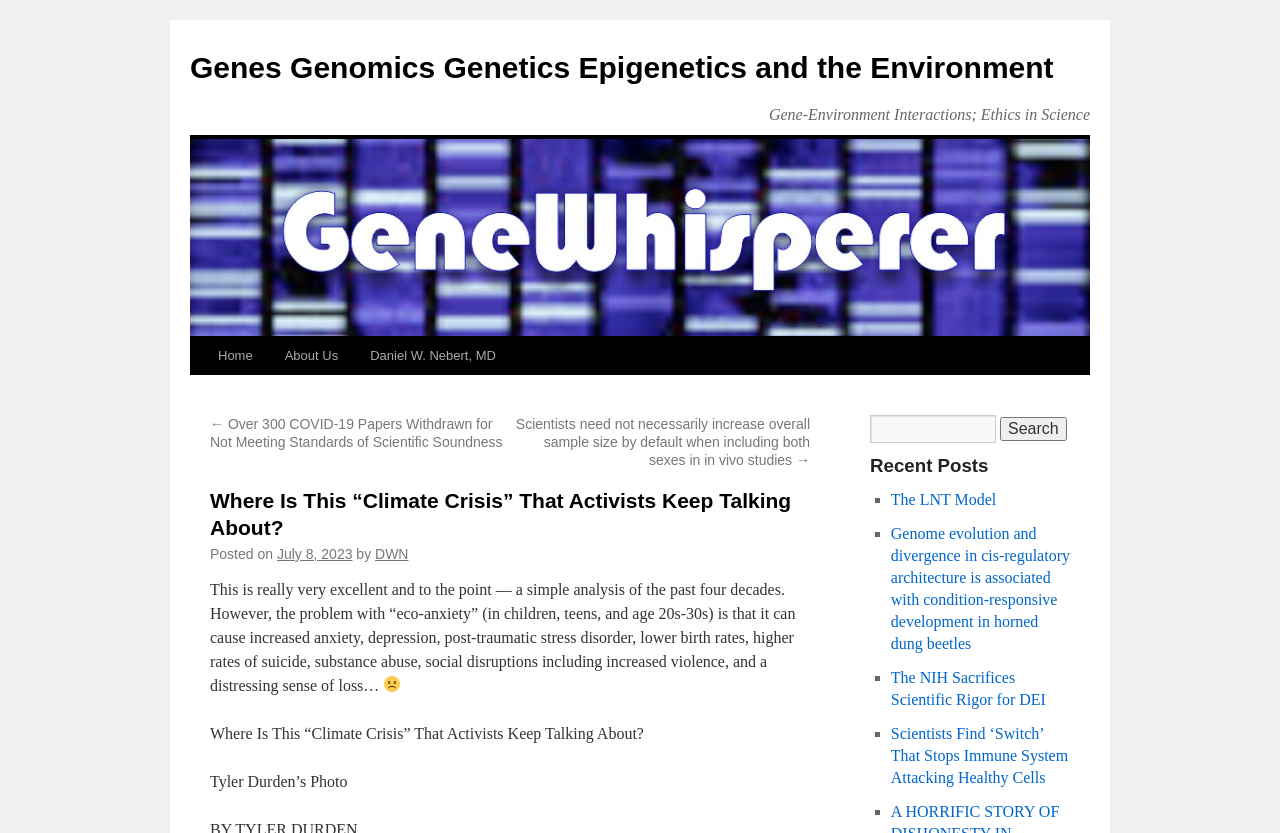Please identify the bounding box coordinates of the clickable region that I should interact with to perform the following instruction: "Go to the home page". The coordinates should be expressed as four float numbers between 0 and 1, i.e., [left, top, right, bottom].

[0.158, 0.405, 0.21, 0.45]